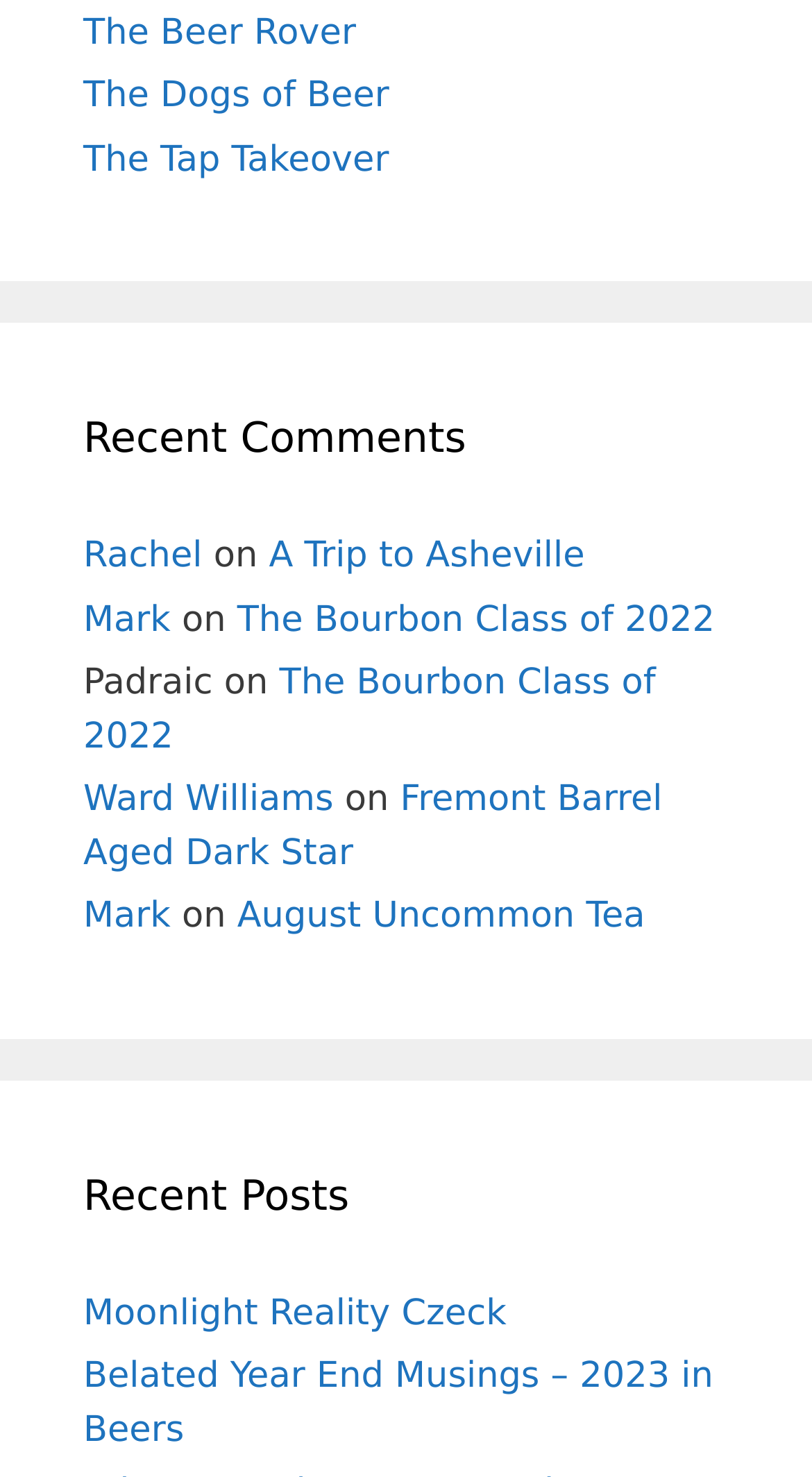Could you find the bounding box coordinates of the clickable area to complete this instruction: "view A Trip to Asheville"?

[0.331, 0.363, 0.72, 0.391]